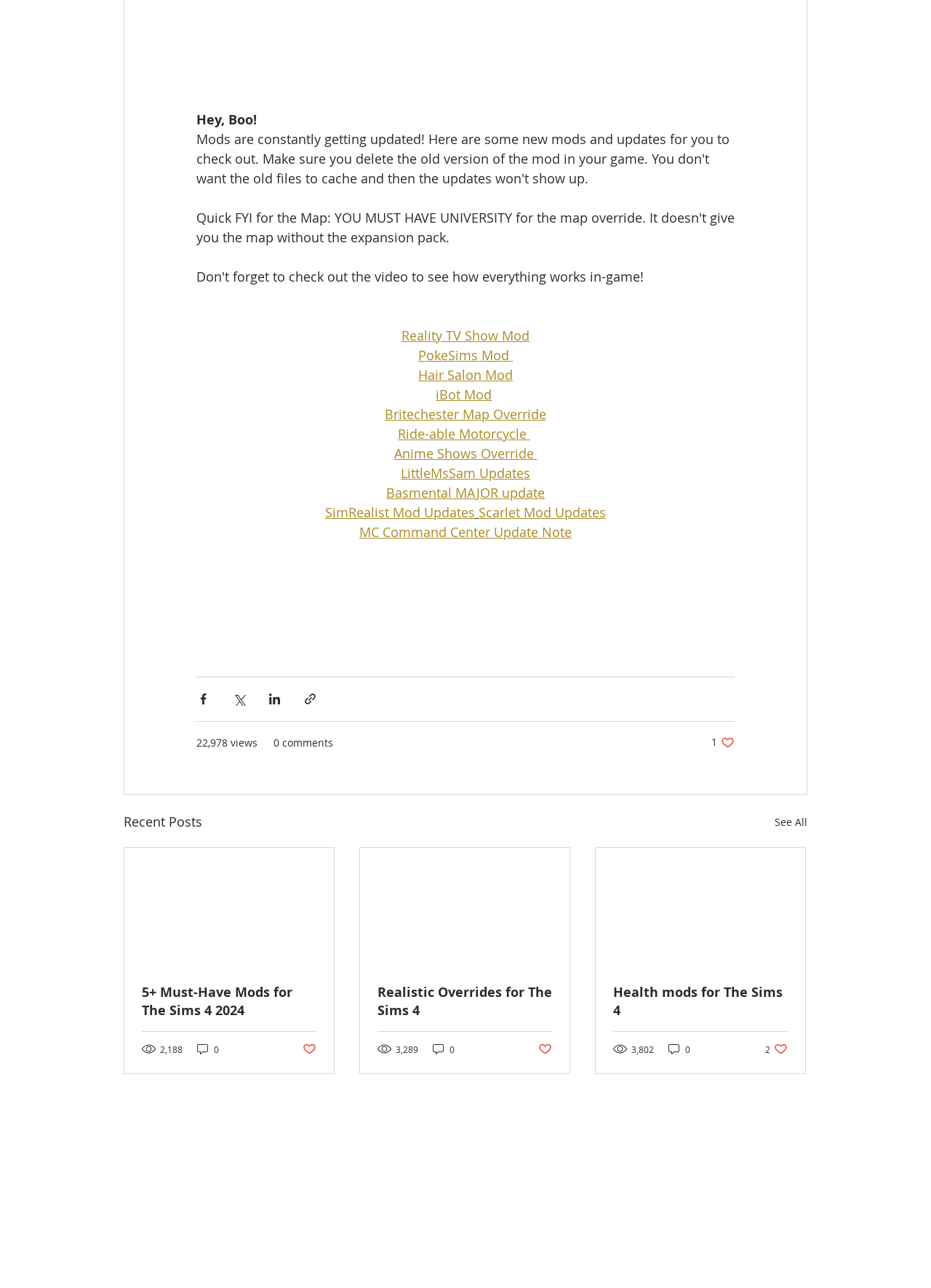Identify the bounding box coordinates for the UI element described as: "LittleMsSam Updates". The coordinates should be provided as four floats between 0 and 1: [left, top, right, bottom].

[0.43, 0.36, 0.57, 0.374]